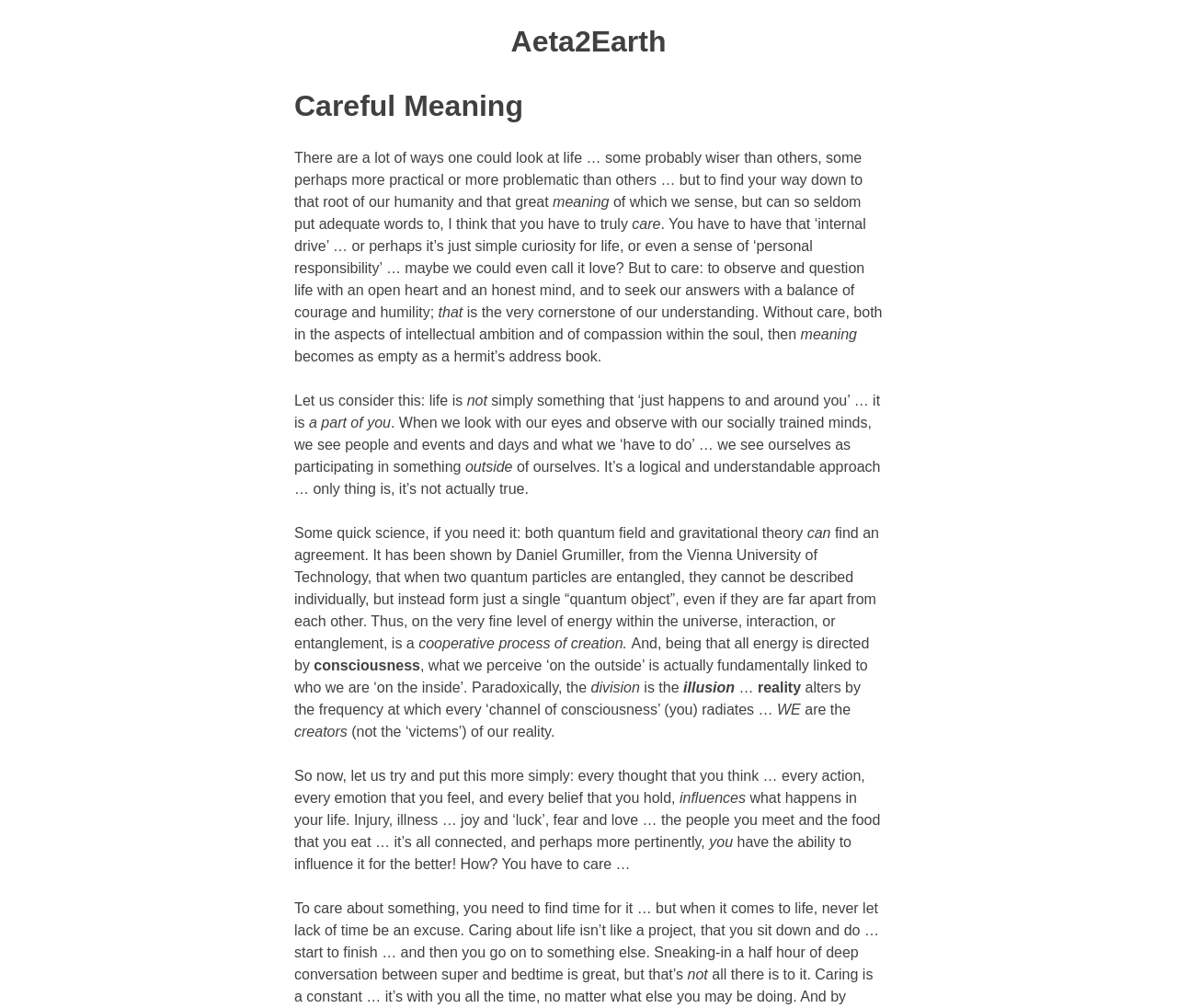Please provide the bounding box coordinate of the region that matches the element description: Aeta2Earth. Coordinates should be in the format (top-left x, top-left y, bottom-right x, bottom-right y) and all values should be between 0 and 1.

[0.434, 0.025, 0.566, 0.058]